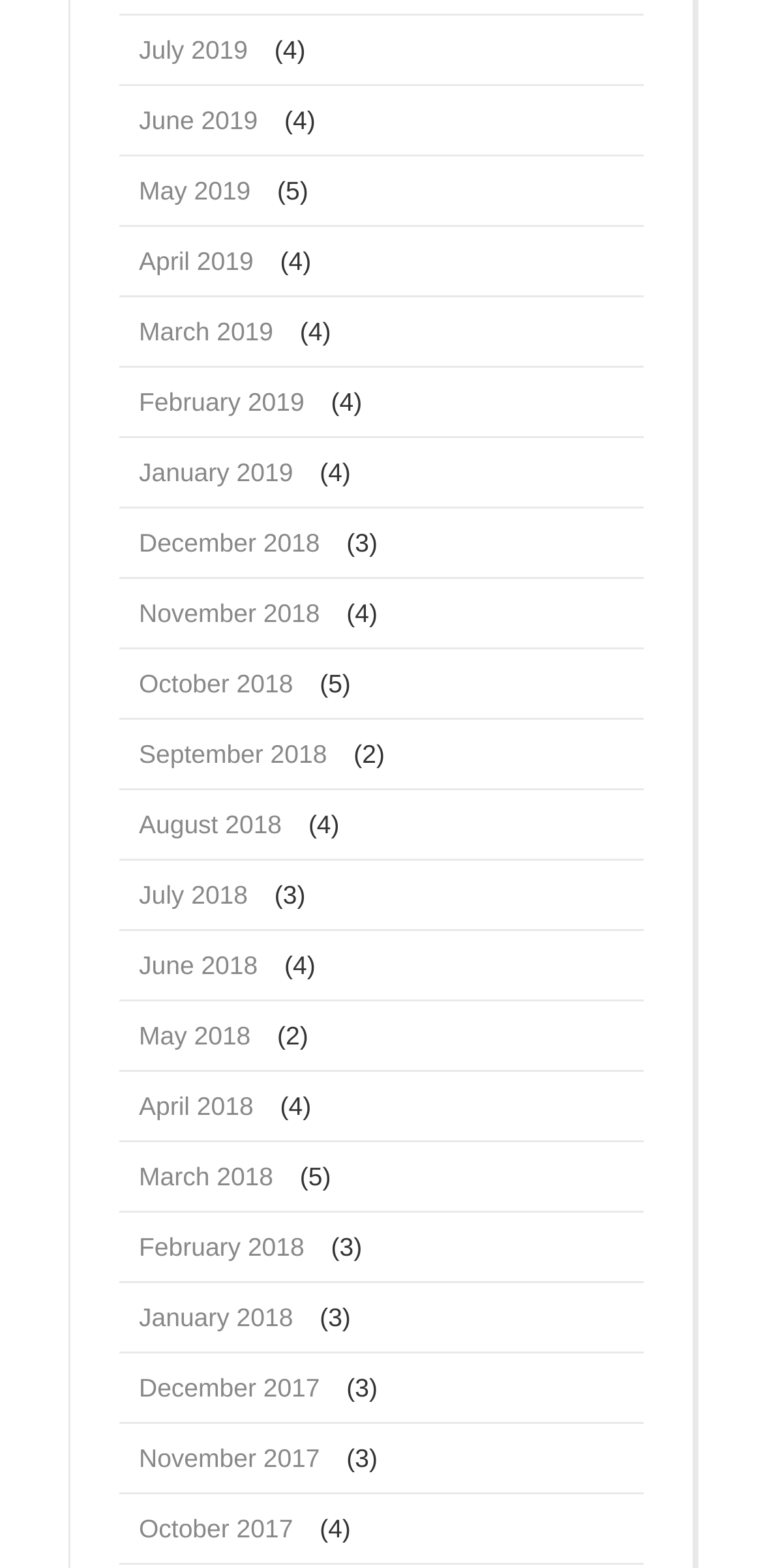Determine the bounding box coordinates for the UI element described. Format the coordinates as (top-left x, top-left y, bottom-right x, bottom-right y) and ensure all values are between 0 and 1. Element description: October 2018

[0.156, 0.414, 0.41, 0.458]